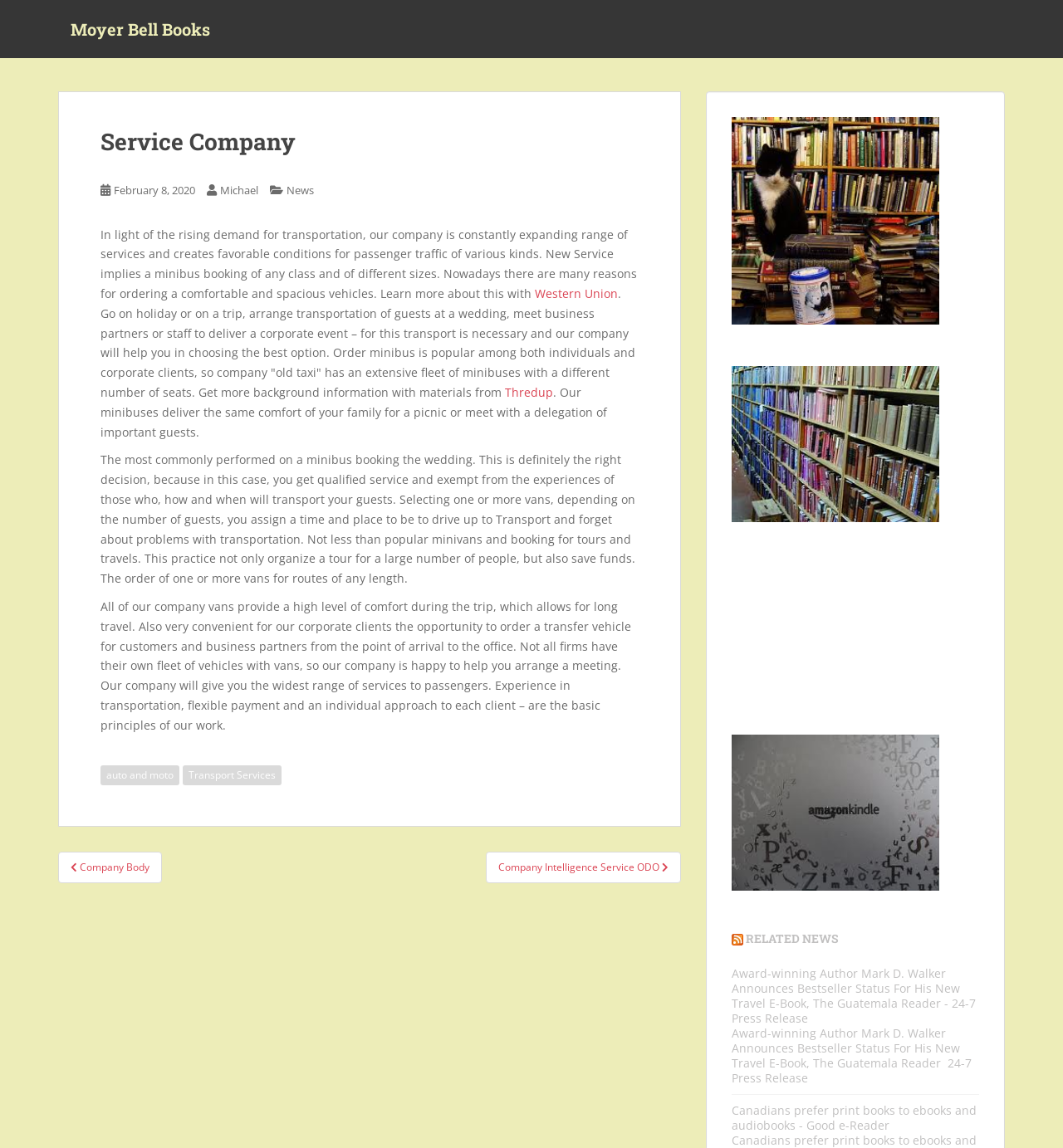Offer a meticulous caption that includes all visible features of the webpage.

The webpage is about Moyer Bell Books, a service company that provides transportation services, particularly minibus booking. At the top, there is a link to the company's name, "Moyer Bell Books". Below it, there is a main section that takes up most of the page, containing an article with a header "Service Company" and a subheading with a date "February 8, 2020". 

The article discusses the company's services, including minibus booking for various occasions such as weddings, corporate events, and tours. There are several paragraphs of text that explain the benefits of using the company's services, including comfort, convenience, and flexibility. The text also mentions that the company provides a wide range of services to passengers and has experience in transportation.

To the right of the main section, there are three images, one above the other. Below the main section, there is a footer section with links to "auto and moto" and "Transport Services". 

On the bottom left, there is a navigation section with links to "Post navigation" and two other links. On the bottom right, there is a section with a heading "RSS RELATED NEWS" and links to "RSS" and "RELATED NEWS". Below this section, there are two links to news articles, one about a bestselling travel e-book and another about Canadians' preferences for print books.